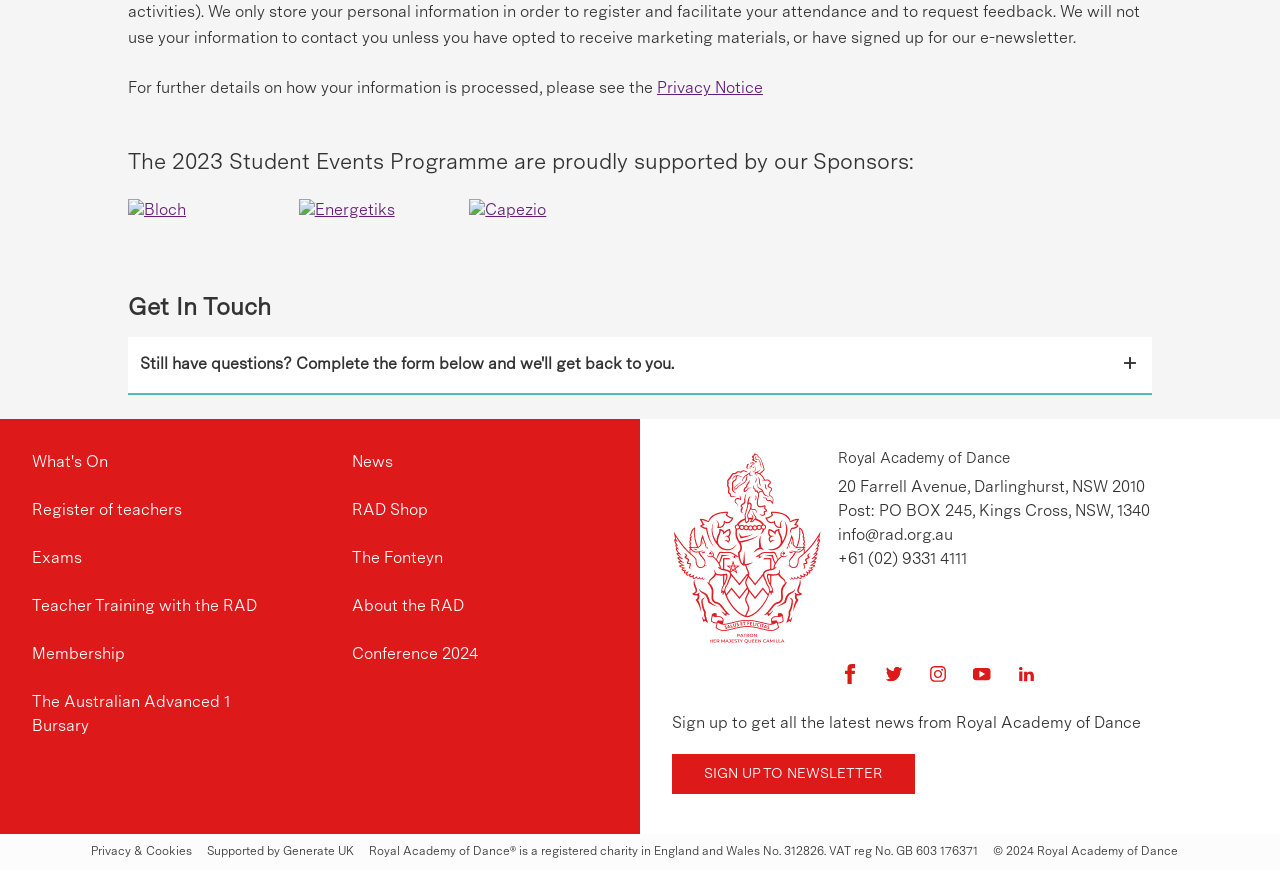Given the content of the image, can you provide a detailed answer to the question?
How can users stay updated with the latest news from the organization?

The webpage has a section that says 'Sign up to get all the latest news from Royal Academy of Dance' and provides a link to sign up to the newsletter, indicating that users can stay updated with the latest news by signing up to the newsletter.